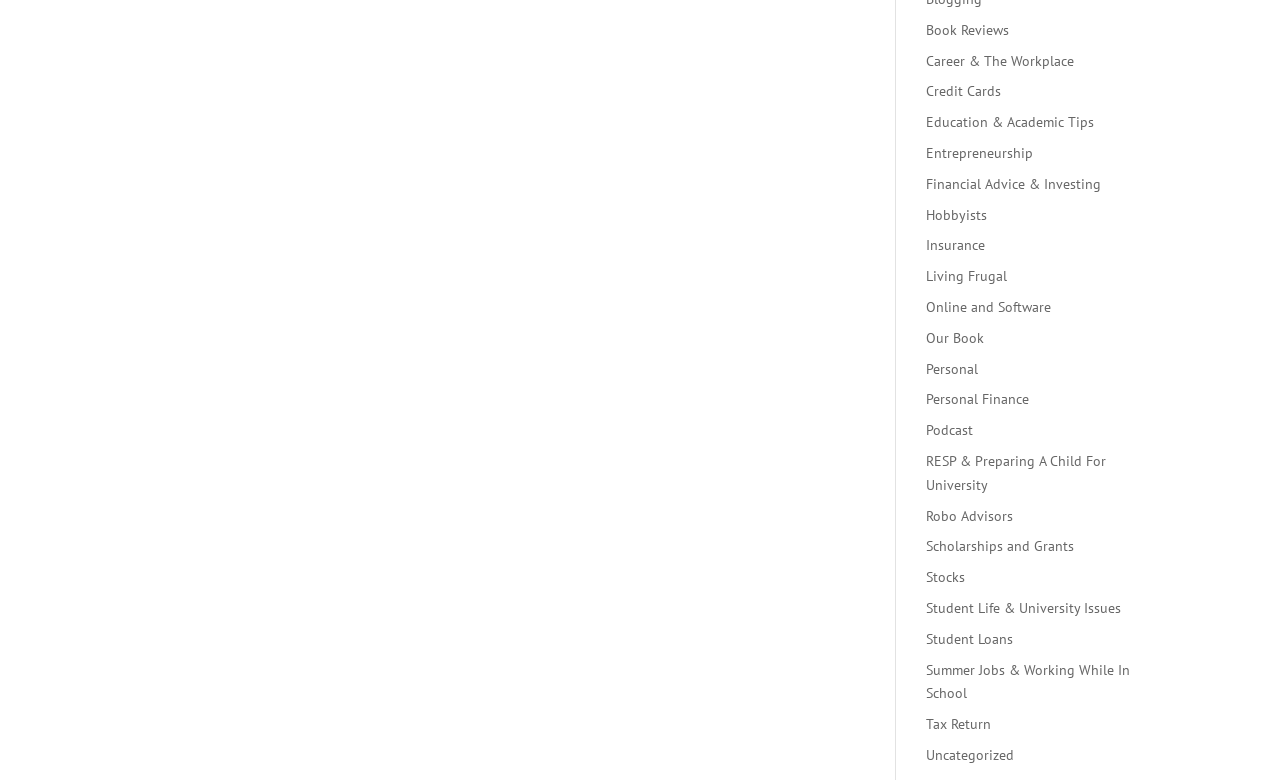Answer in one word or a short phrase: 
What is the category of the link at the top?

Book Reviews